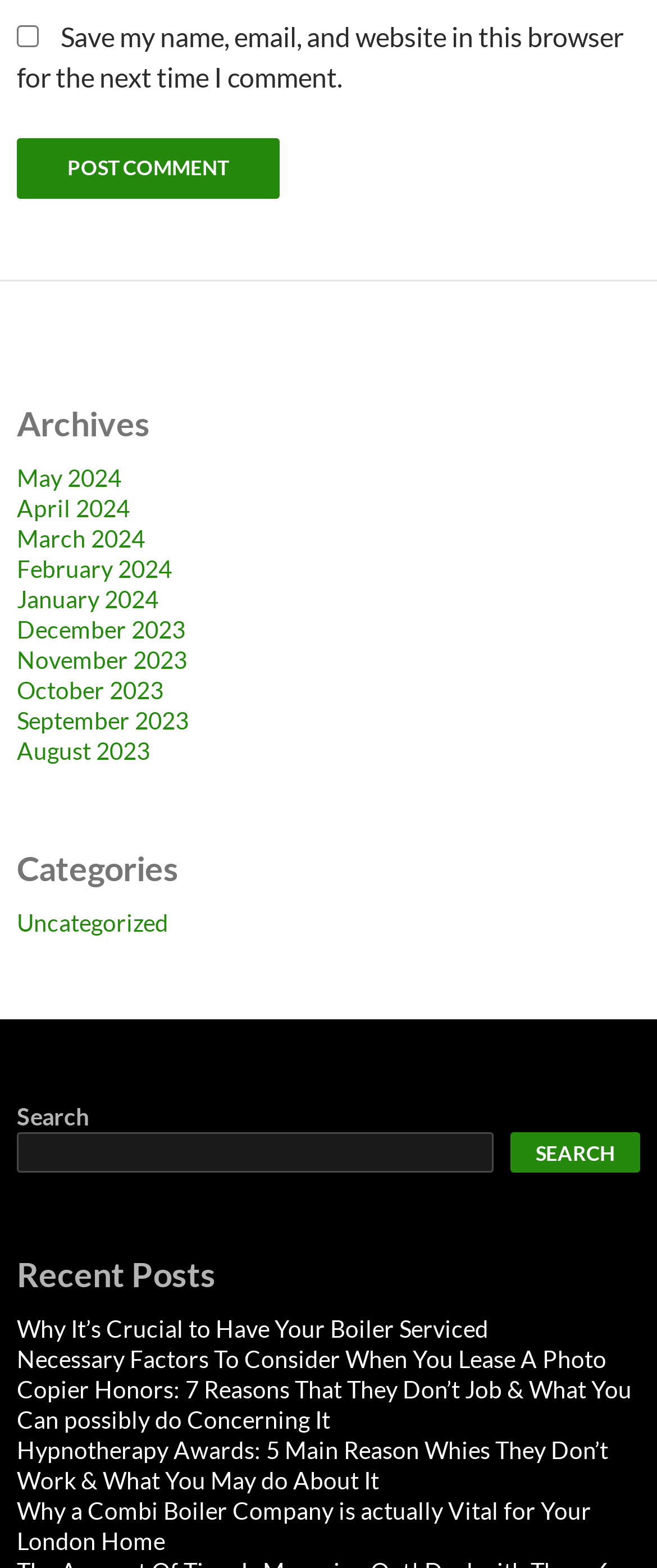Use the information in the screenshot to answer the question comprehensively: What is the category of the link 'Uncategorized'?

I looked at the link 'Uncategorized' and found that it is under the 'Categories' heading, which suggests that it is a category.